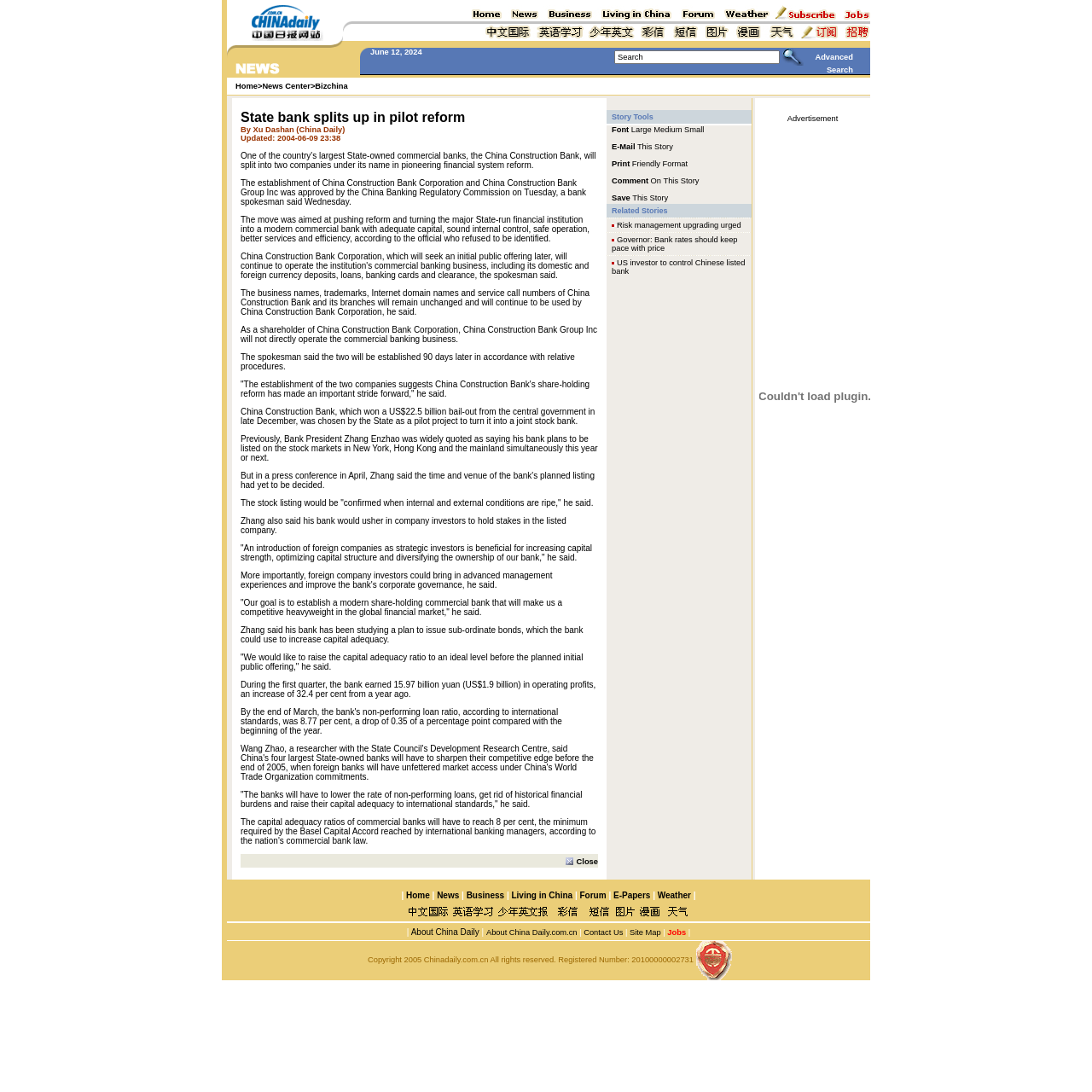Determine the coordinates of the bounding box for the clickable area needed to execute this instruction: "Click the 'Bizchina' link".

[0.289, 0.075, 0.319, 0.083]